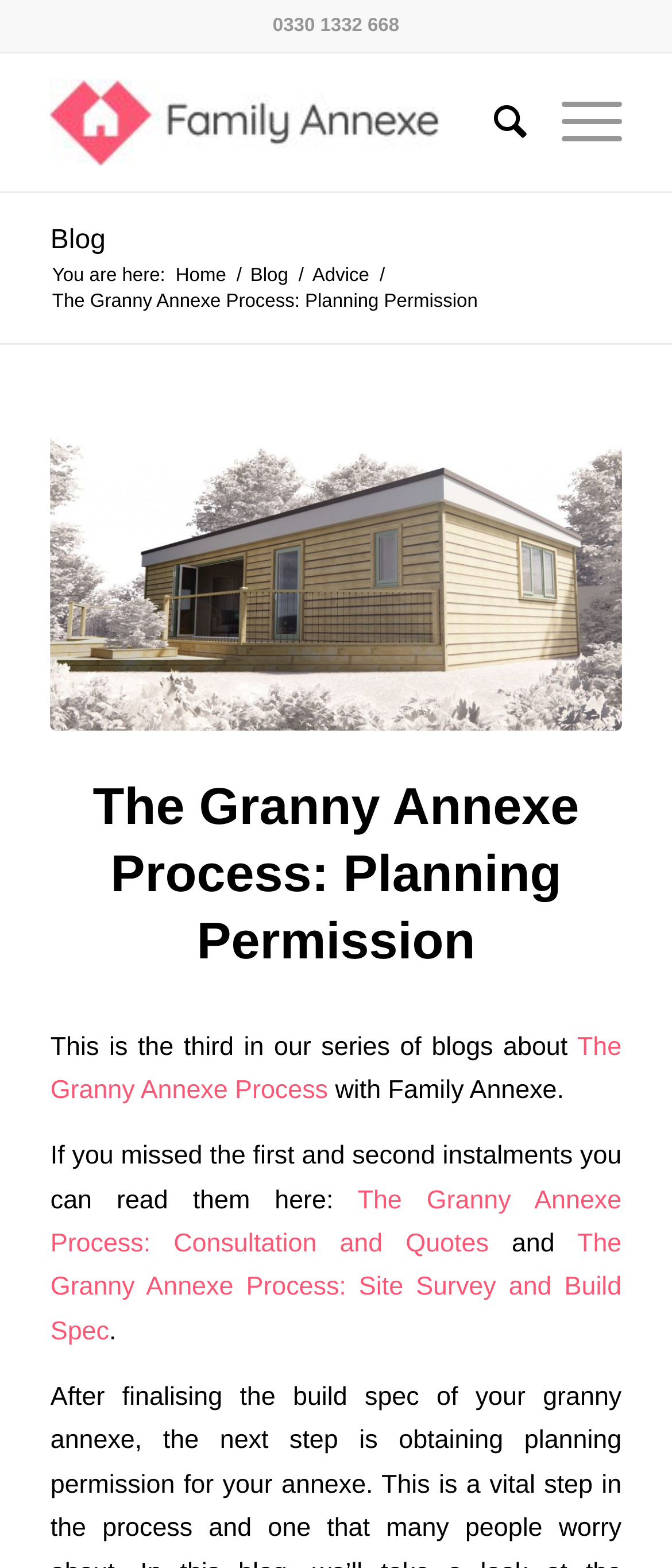Given the description: "Menu Menu", determine the bounding box coordinates of the UI element. The coordinates should be formatted as four float numbers between 0 and 1, [left, top, right, bottom].

[0.784, 0.034, 0.925, 0.122]